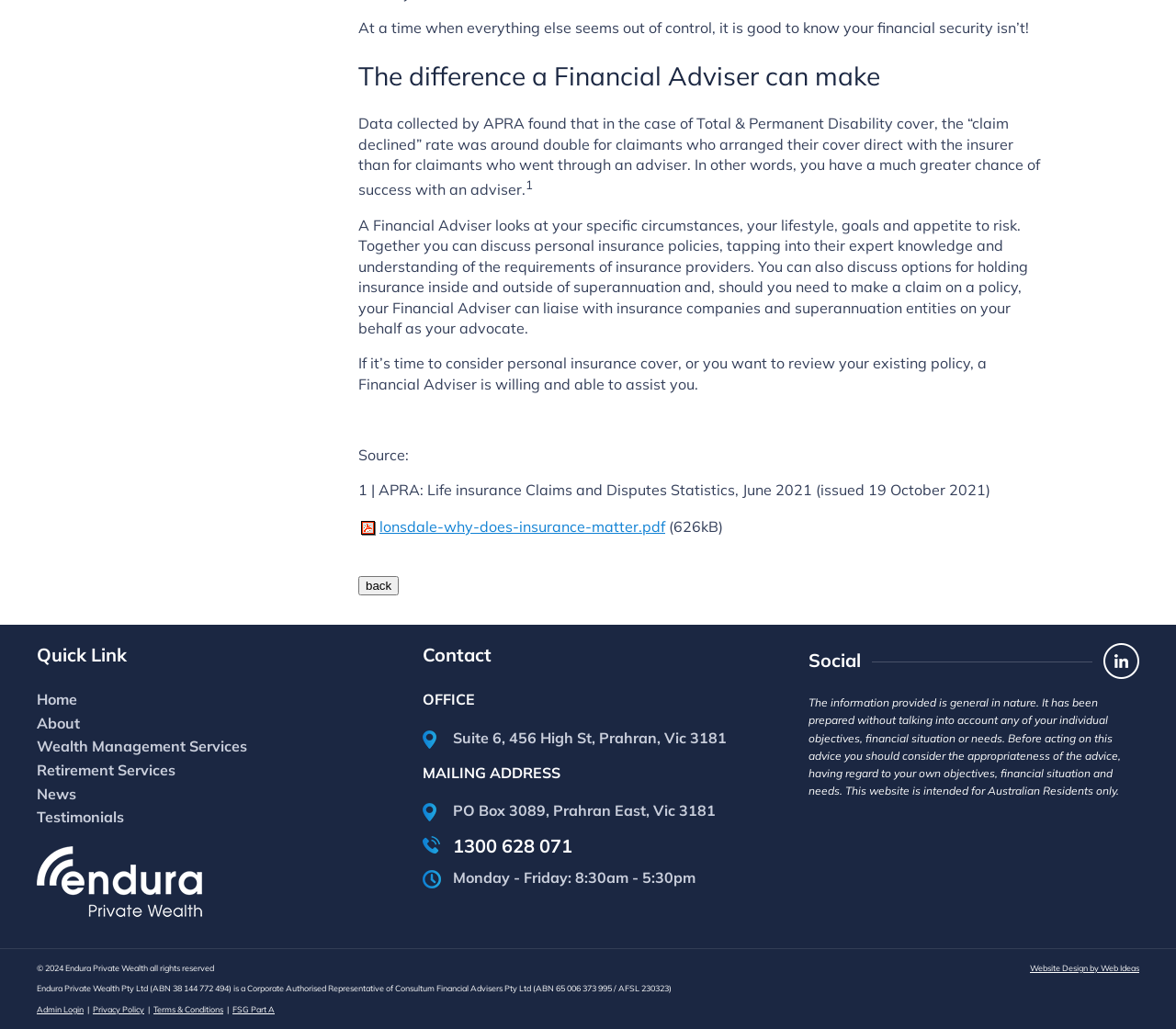Bounding box coordinates are to be given in the format (top-left x, top-left y, bottom-right x, bottom-right y). All values must be floating point numbers between 0 and 1. Provide the bounding box coordinate for the UI element described as: Wealth Management Services

[0.031, 0.717, 0.21, 0.734]